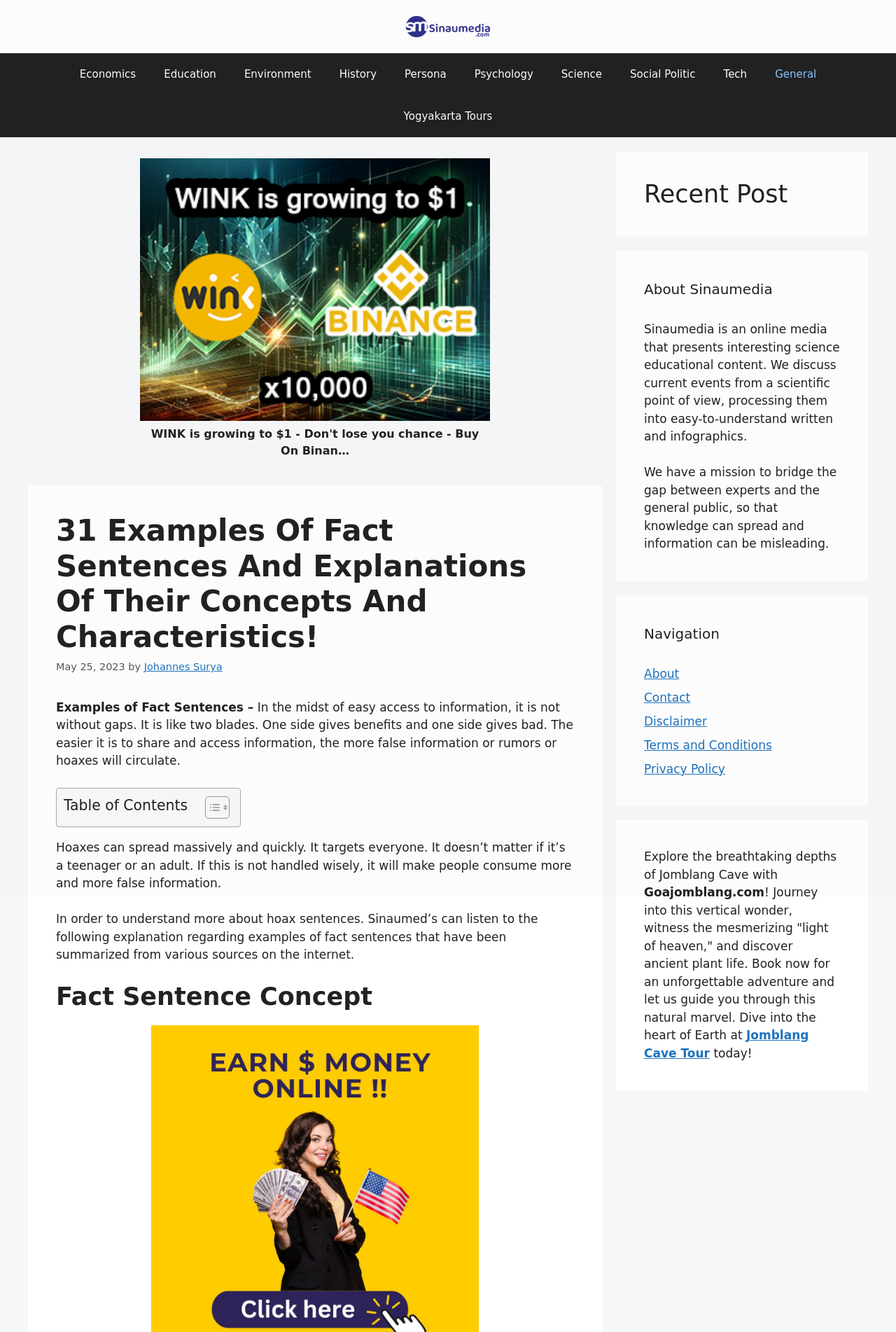Please find the top heading of the webpage and generate its text.

31 Examples Of Fact Sentences And Explanations Of Their Concepts And Characteristics!